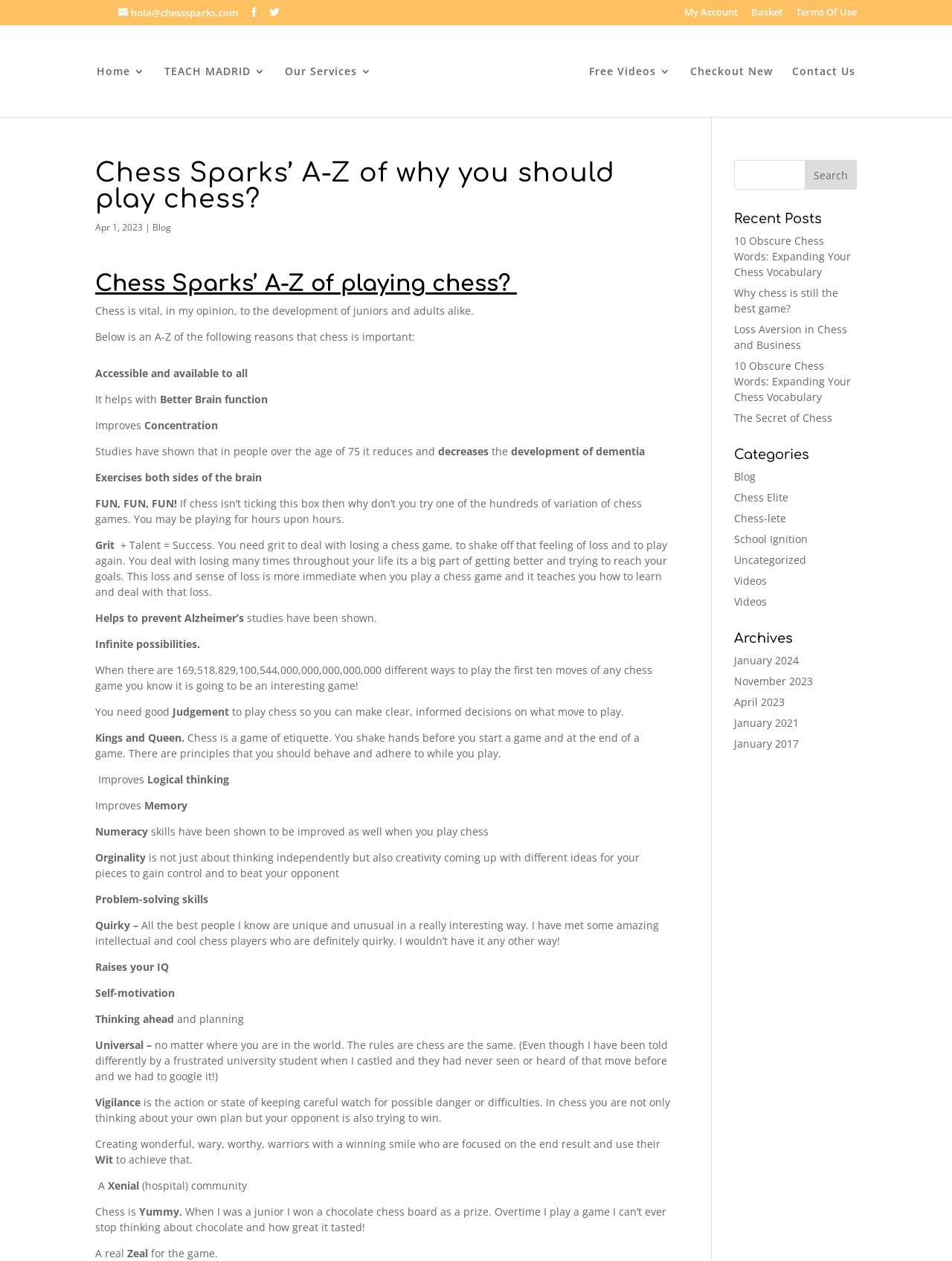Please identify the bounding box coordinates of the element that needs to be clicked to perform the following instruction: "Search for a specific keyword".

[0.771, 0.127, 0.9, 0.151]